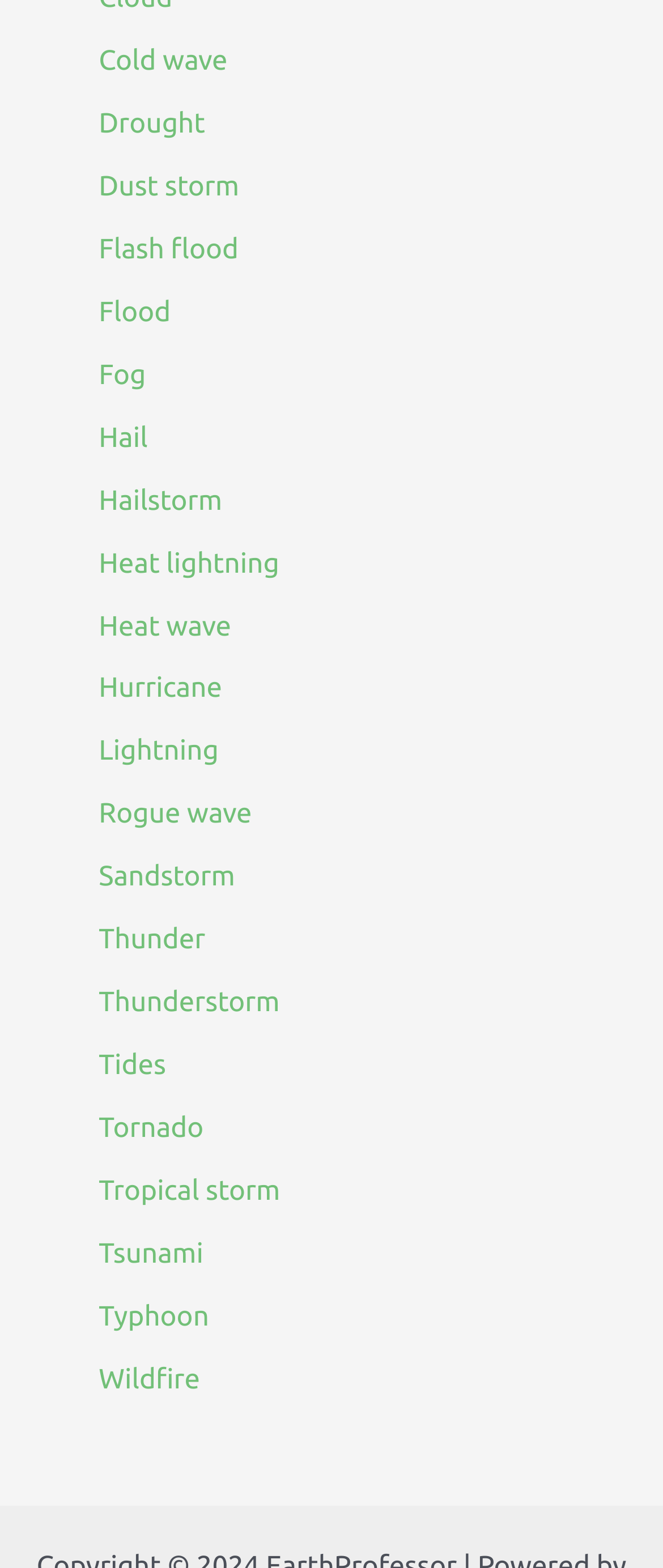Identify the bounding box coordinates of the clickable region required to complete the instruction: "Get information about Wildfire". The coordinates should be given as four float numbers within the range of 0 and 1, i.e., [left, top, right, bottom].

[0.149, 0.87, 0.302, 0.89]